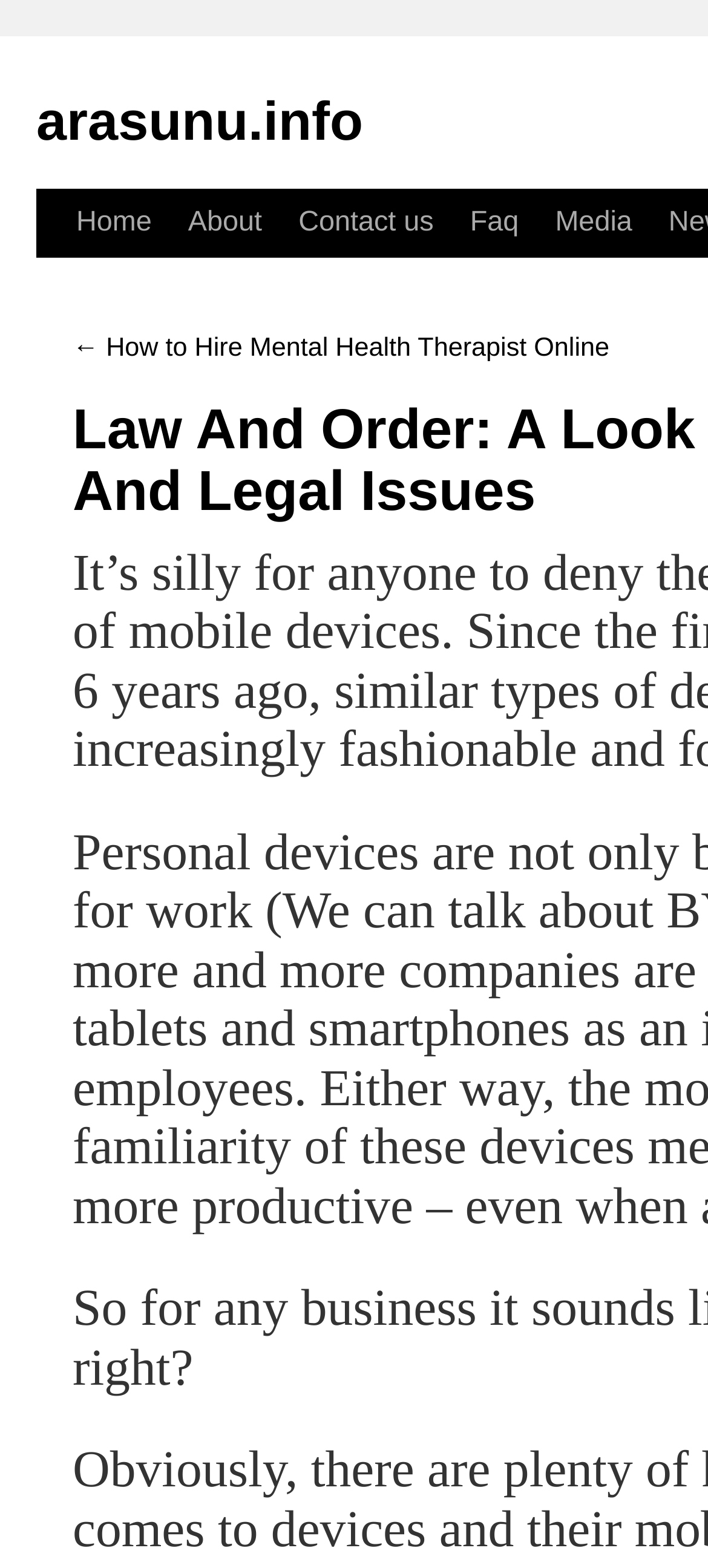Please specify the bounding box coordinates of the area that should be clicked to accomplish the following instruction: "read previous article". The coordinates should consist of four float numbers between 0 and 1, i.e., [left, top, right, bottom].

[0.103, 0.213, 0.861, 0.231]